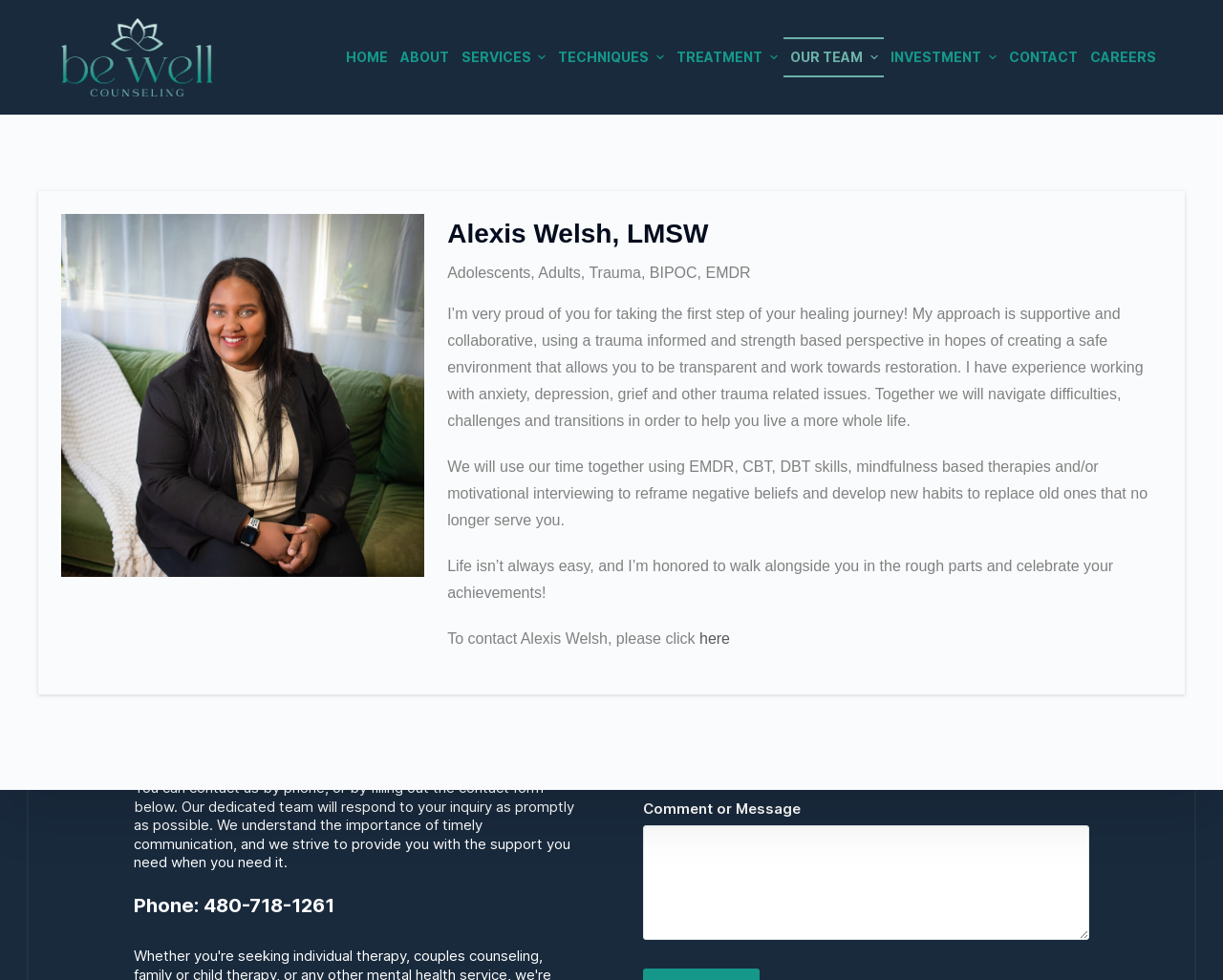Create a detailed description of the webpage's content and layout.

The webpage is for Be Well Counseling, a therapy service provided by Alexis Welsh, LMSW. At the top left corner, there is a link to skip to the content, followed by the logo of Be Well Counseling, which is an image with the text "Be Well Counseling". 

To the right of the logo, there is a horizontal navigation menu with 9 menu items: HOME, ABOUT, SERVICES, TECHNIQUES, TREATMENT, OUR TEAM, INVESTMENT, CONTACT, and CAREERS. Each menu item has an icon to its left, and some of them have a dropdown menu.

Below the navigation menu, there is a main section that takes up most of the page. At the top of this section, there is an image of Alexis Welsh, LMSW, followed by a heading with her name. 

Below the heading, there are three paragraphs of text that describe Alexis Welsh's approach to therapy, her experience, and her goals for her clients. The text is supportive and collaborative, emphasizing the creation of a safe environment for clients to work through their issues.

Following the paragraphs, there is a call to action to contact Alexis Welsh, with a link to click. This link leads to a contact form where users can fill out their name, email, and message to get in touch with Alexis Welsh. The contact form also includes the phone number 480-718-1261.